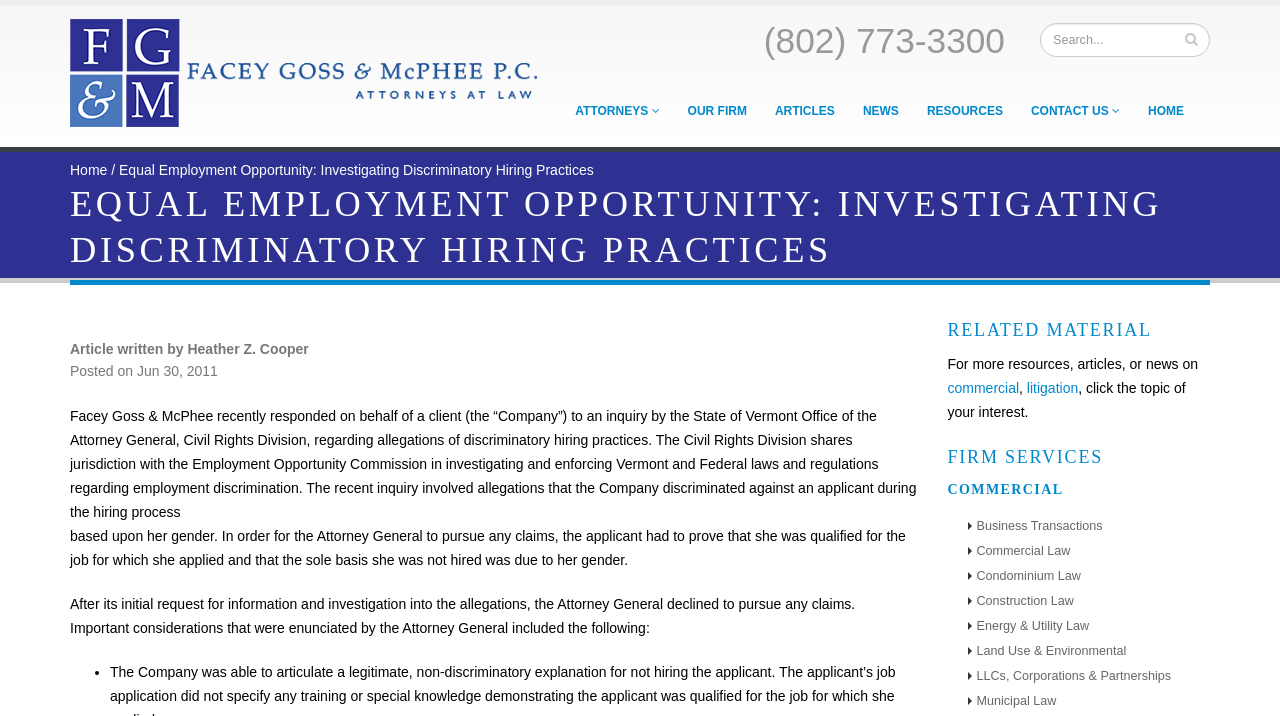Determine the bounding box coordinates of the clickable region to execute the instruction: "Call the phone number". The coordinates should be four float numbers between 0 and 1, denoted as [left, top, right, bottom].

[0.589, 0.021, 0.793, 0.092]